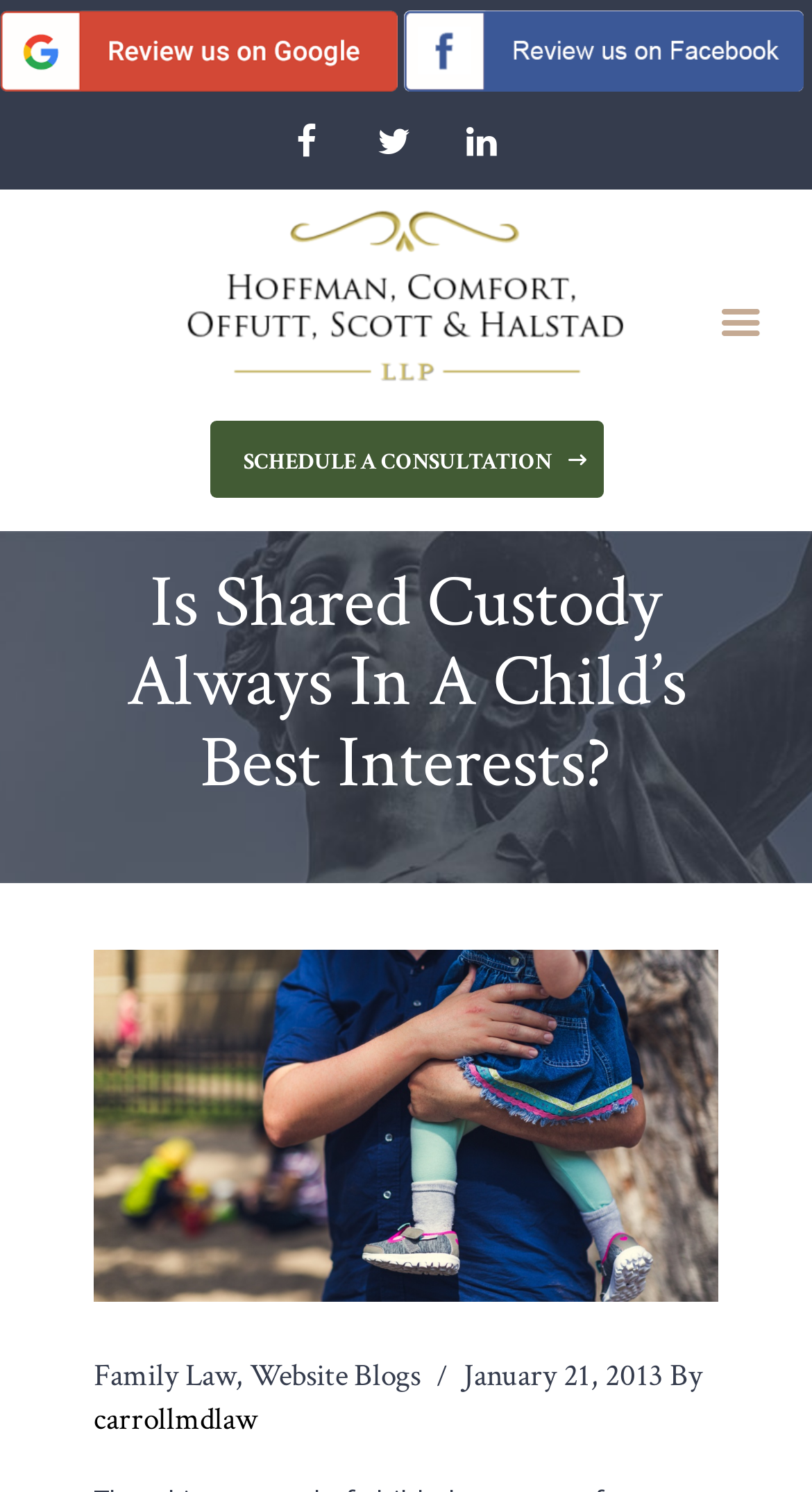Identify and provide the main heading of the webpage.

Is Shared Custody Always In A Child’s Best Interests?